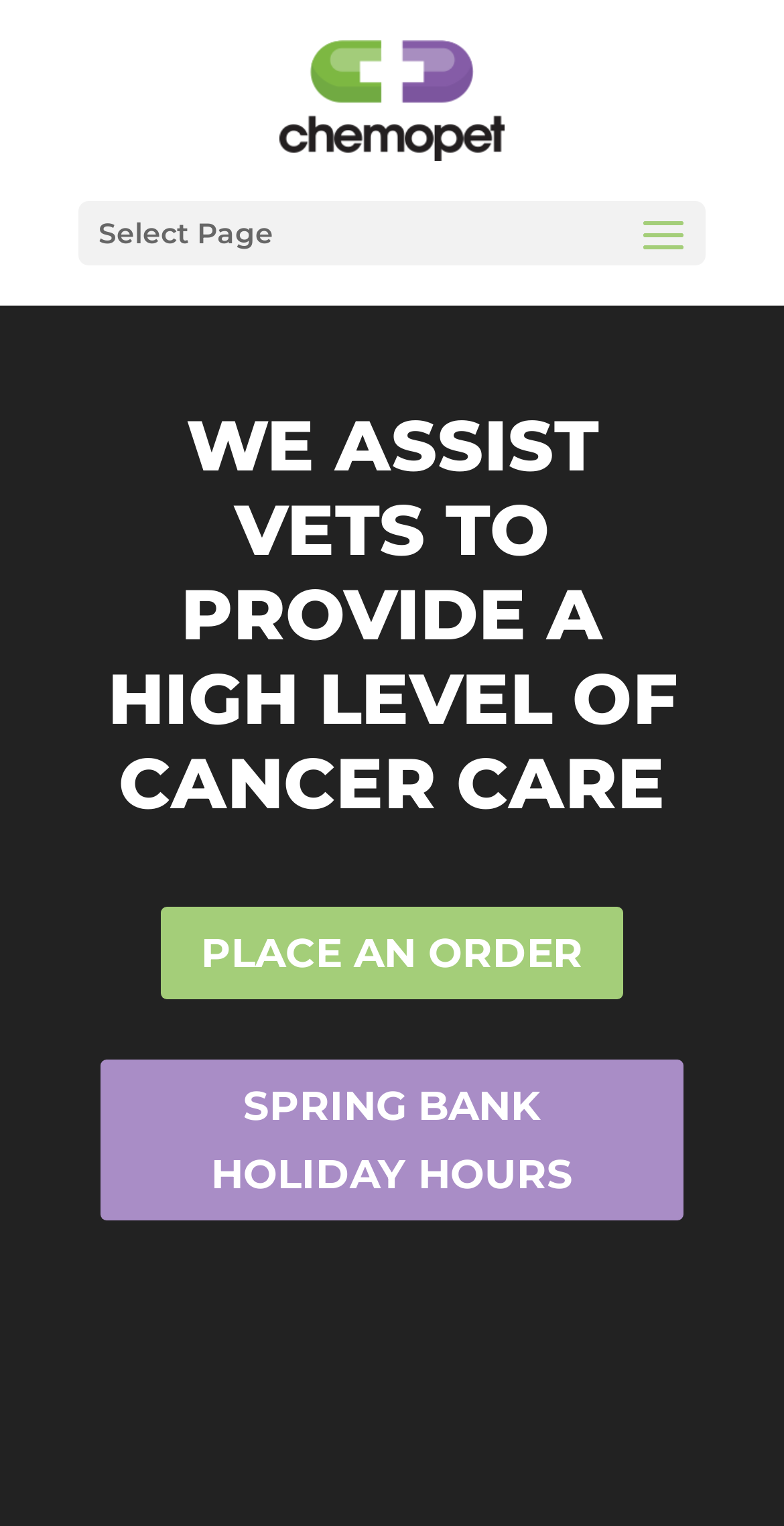Identify the bounding box of the UI component described as: "Spring Bank Holiday Hours".

[0.128, 0.694, 0.872, 0.8]